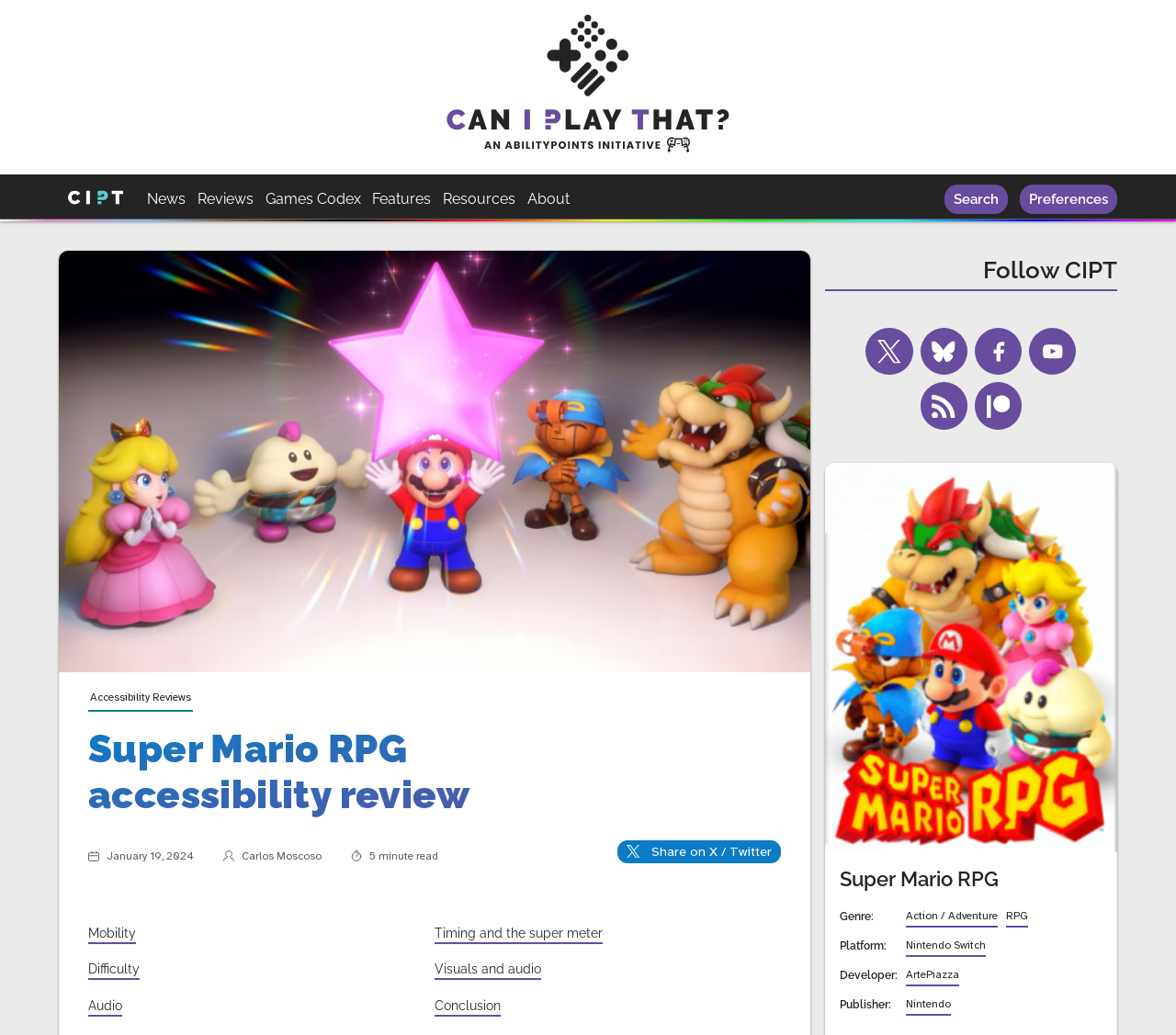Determine the main heading of the webpage and generate its text.

Super Mario RPG accessibility review